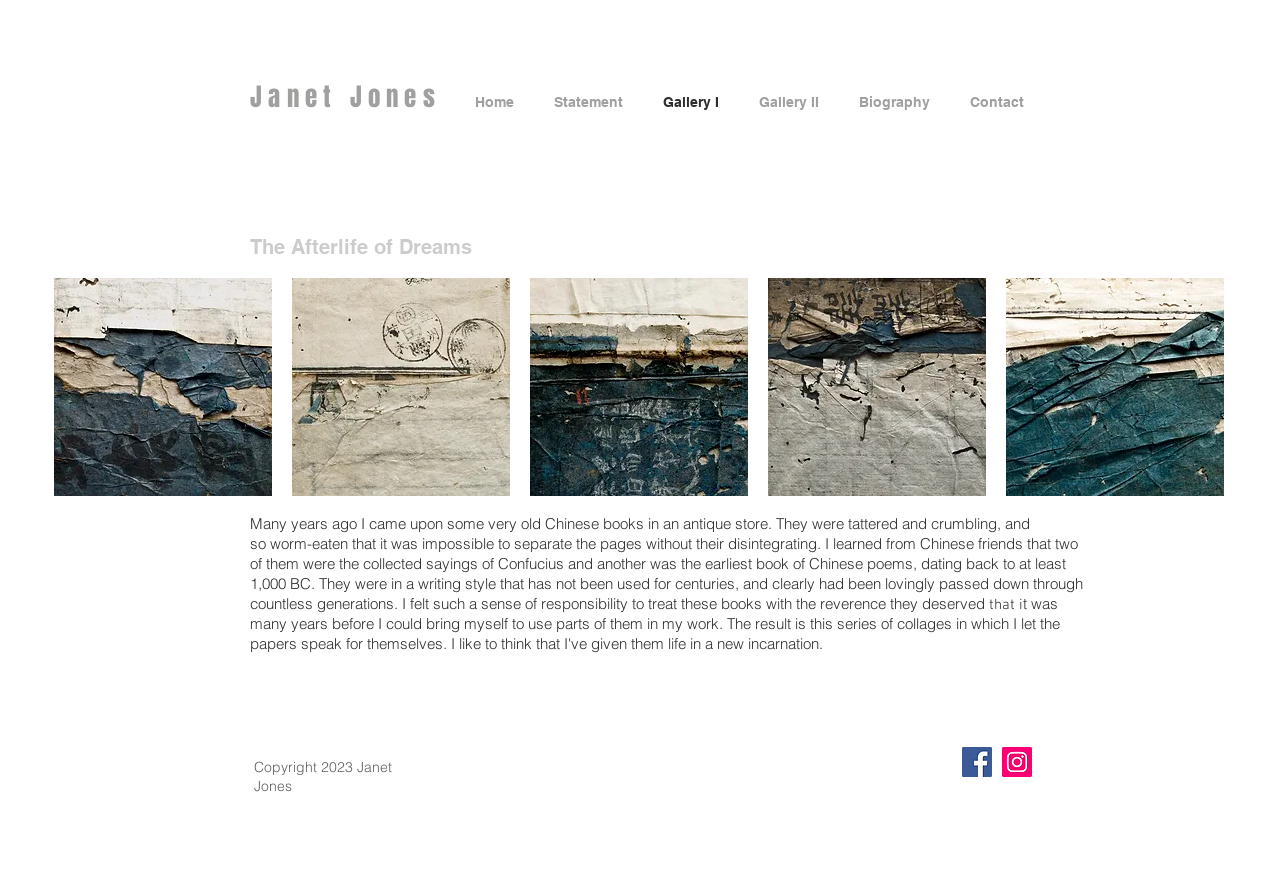What is the name of the artist?
Please look at the screenshot and answer using one word or phrase.

Janet Jones